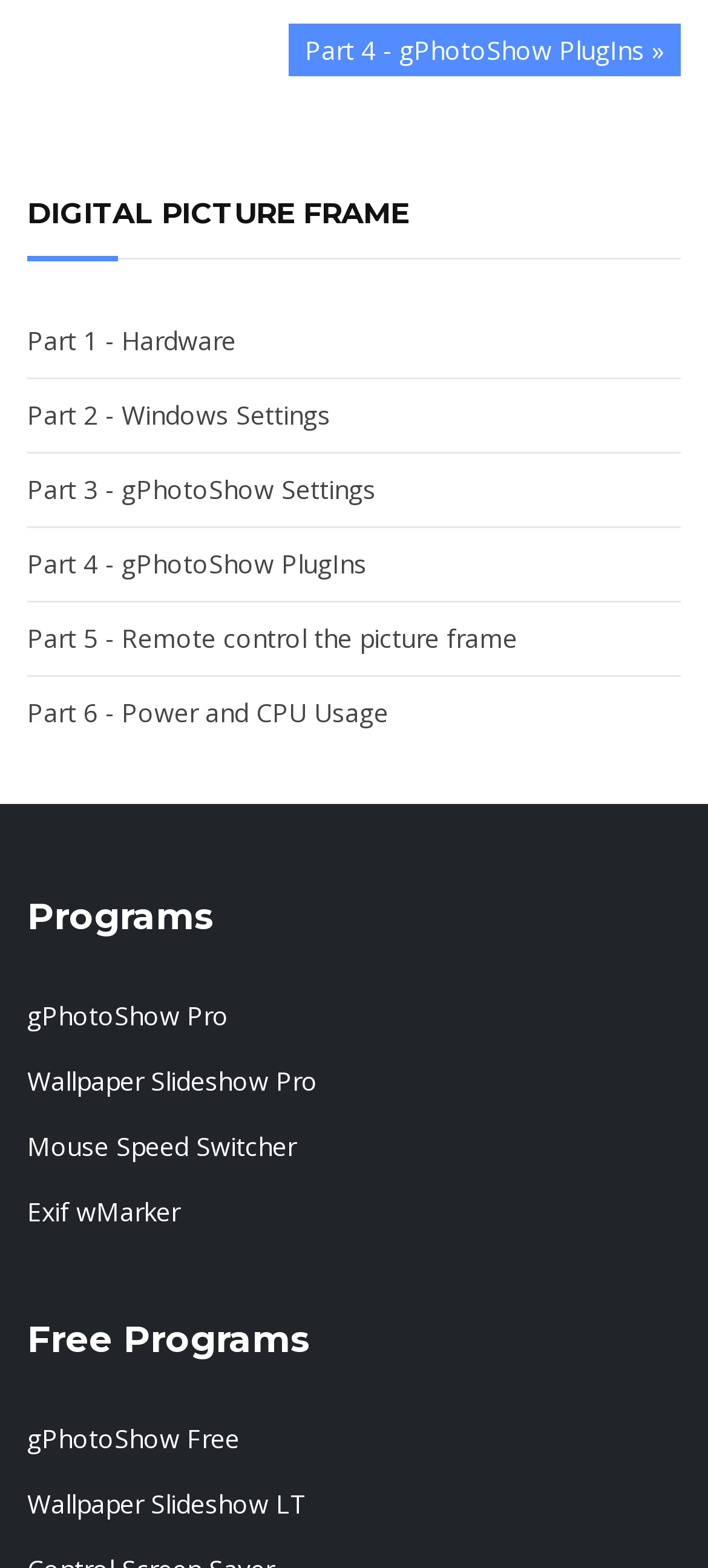Given the element description Wallpaper Slideshow LT, specify the bounding box coordinates of the corresponding UI element in the format (top-left x, top-left y, bottom-right x, bottom-right y). All values must be between 0 and 1.

[0.038, 0.939, 0.962, 0.981]